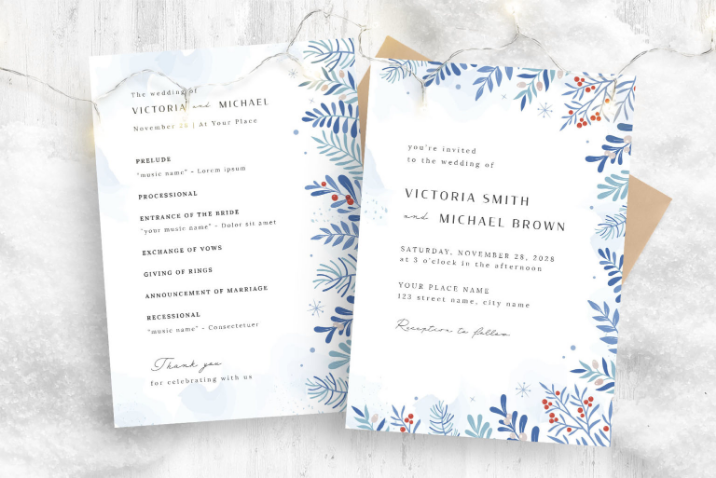Provide an in-depth description of the image.

This elegant Winter Wedding Invitation Template beautifully captures the essence of a winter celebration. The design features intricate illustrations of ice-blue foliage and delicate winter berries, creating a serene and festive atmosphere. The printed invitations showcase a layout that includes essential details: the names of the couple, the date and time of the ceremony, as well as additional elements like the order of events and a warm thank you message to guests.

Set against a soft, snowy backdrop, the invitation pairs the artistic flourishes with a sophisticated font, ensuring readability while maintaining a stylish look. The template is adaptable for various wedding themes, especially for those seeking a minimalistic yet ornate touch. Perfect for couples looking to convey the beauty of winter in their wedding stationery, this template is available in both PSD and AI formats, facilitating easy customization.